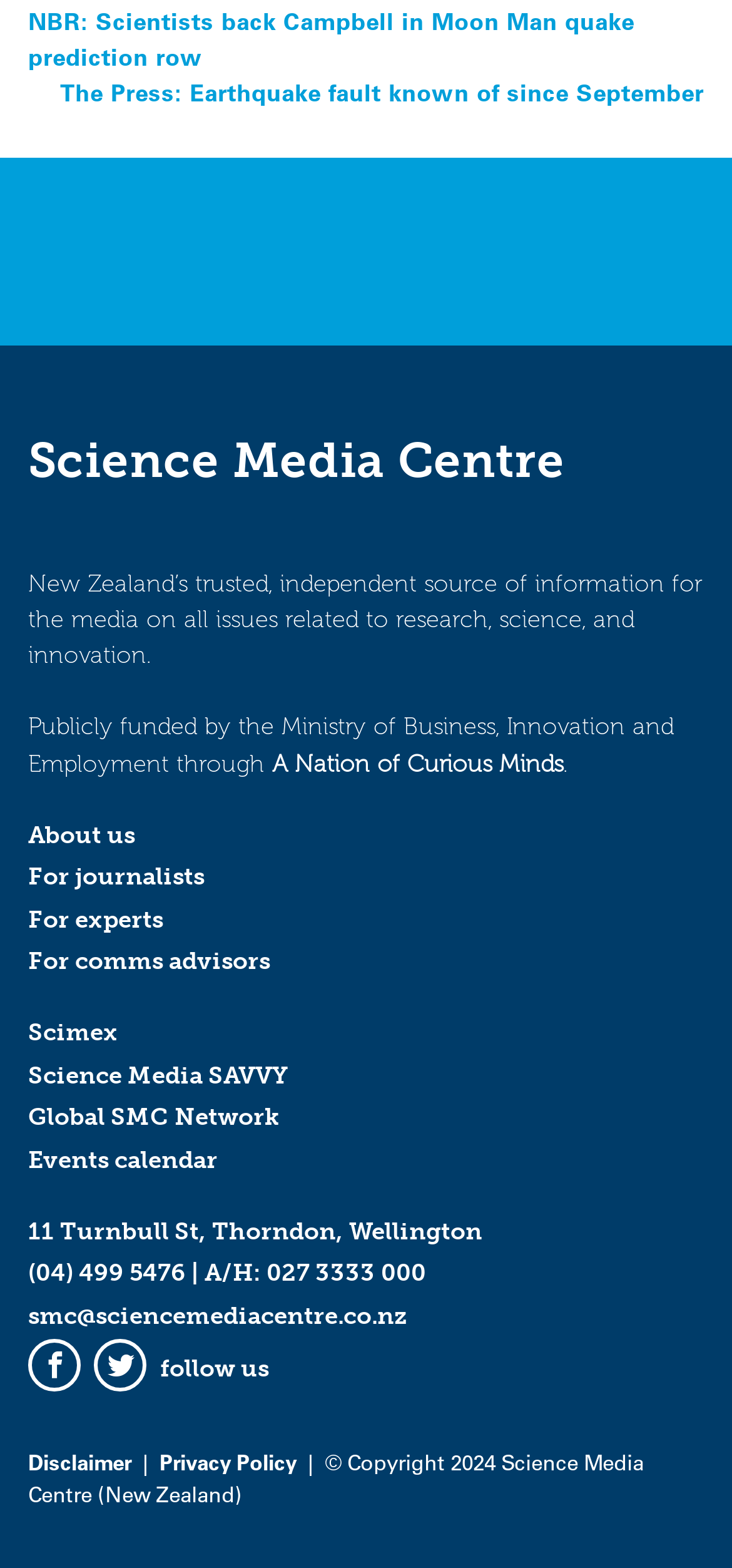What social media platforms does the organization have?
From the details in the image, provide a complete and detailed answer to the question.

The social media platforms of the organization can be inferred from the link elements with the text ' Facebook' and ' Twitter' which are located in the contact information section of the webpage, indicating that the organization has a presence on these platforms.